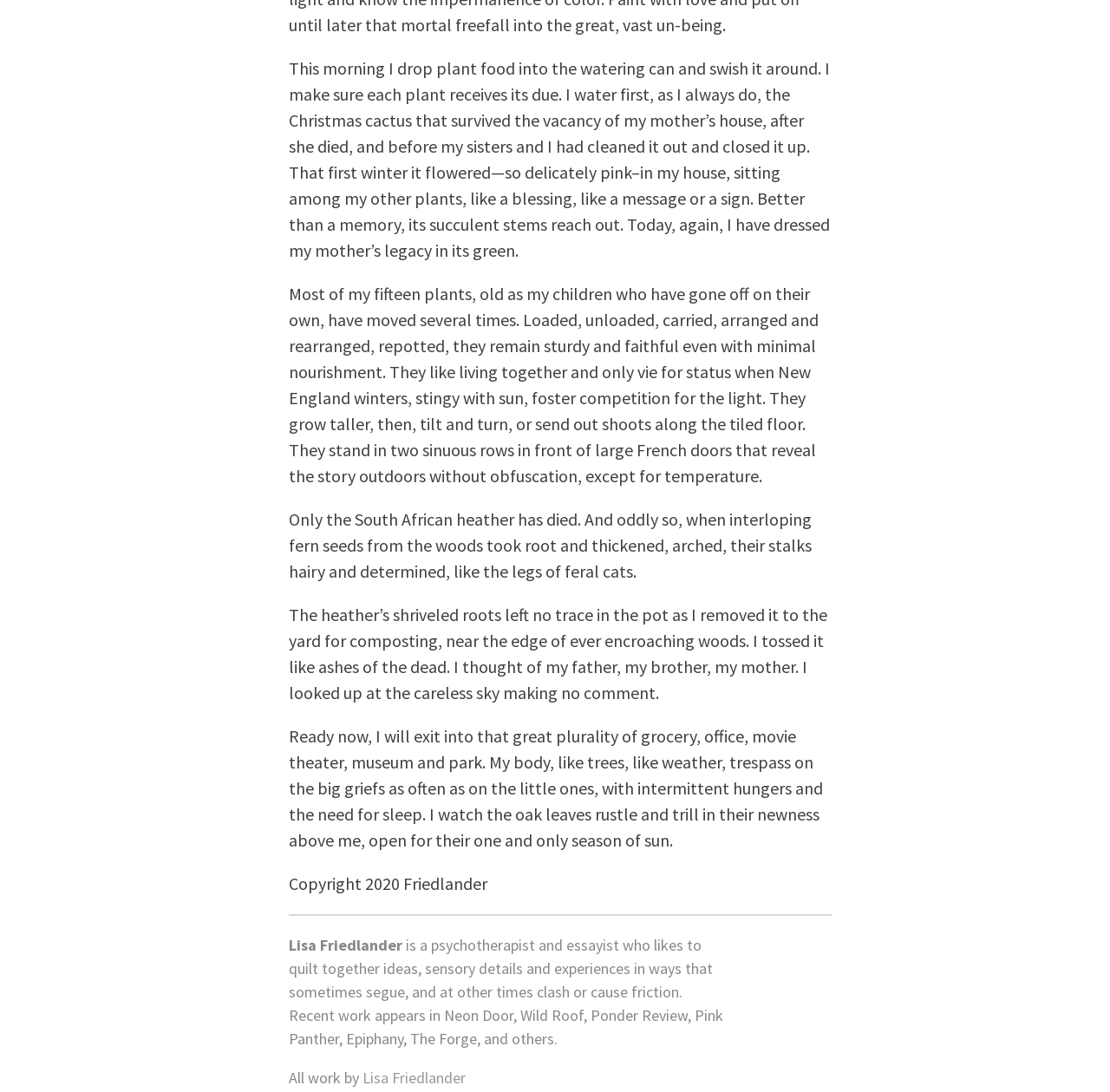Please determine the bounding box coordinates of the element's region to click for the following instruction: "Click on the link 'The Littoral Zone'".

[0.02, 0.01, 0.115, 0.026]